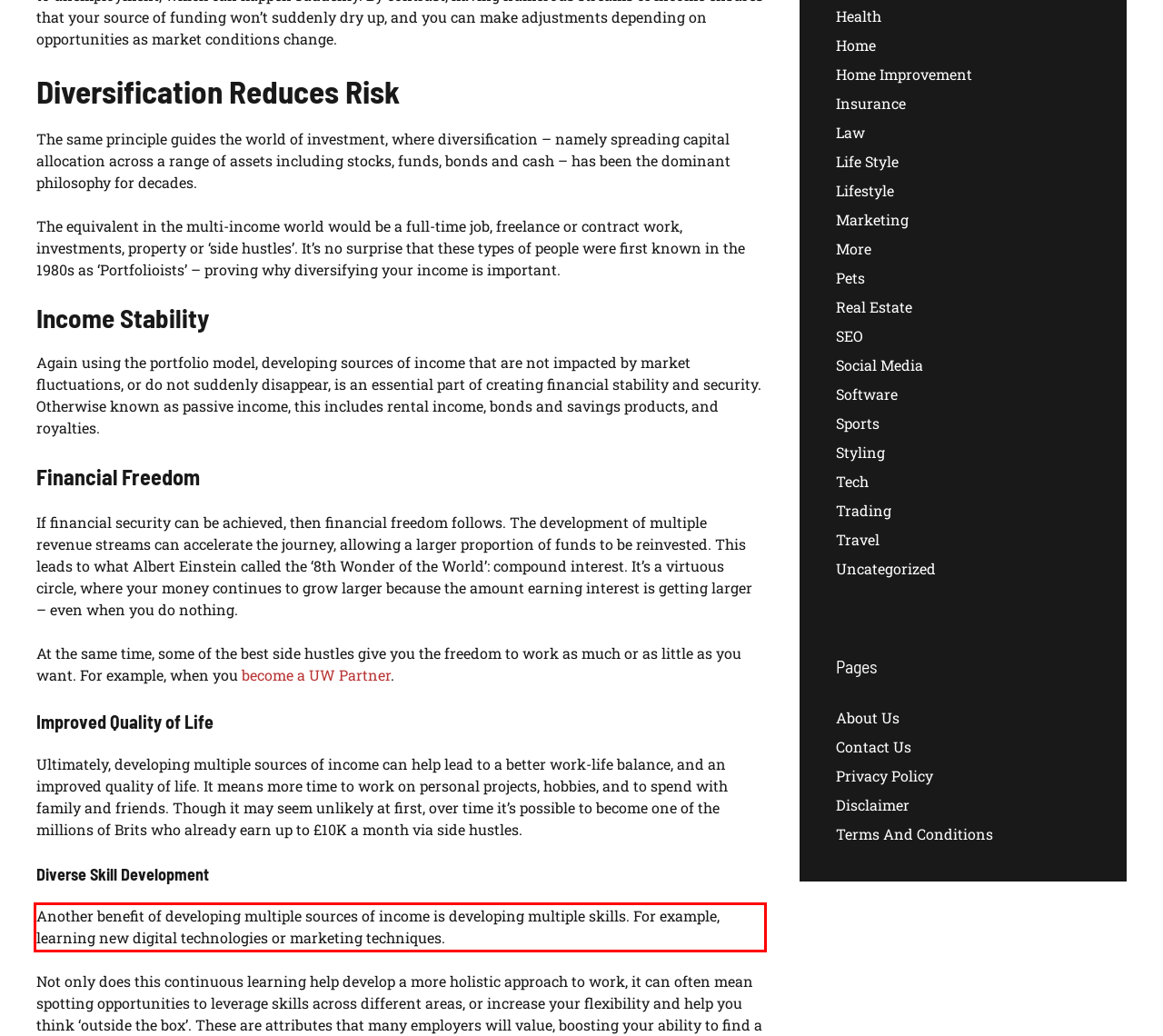Examine the webpage screenshot and use OCR to recognize and output the text within the red bounding box.

Another benefit of developing multiple sources of income is developing multiple skills. For example, learning new digital technologies or marketing techniques.